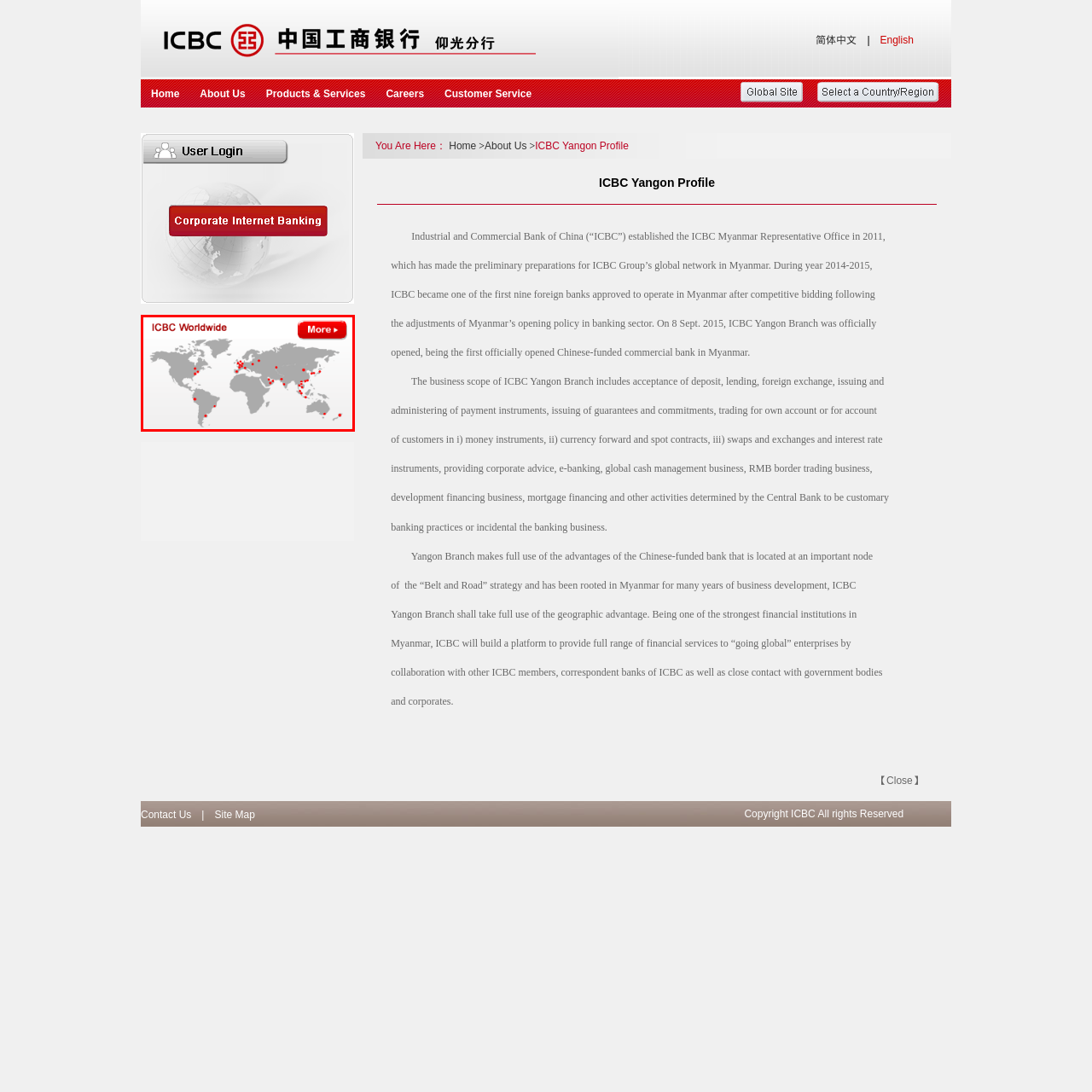Please analyze the portion of the image highlighted by the red bounding box and respond to the following question with a detailed explanation based on what you see: What is ICBC's mission?

The visual representation of ICBC's global network underscores its significant role in the global banking landscape, aligning with its mission to facilitate cross-border financial services and expand its reach in various markets.